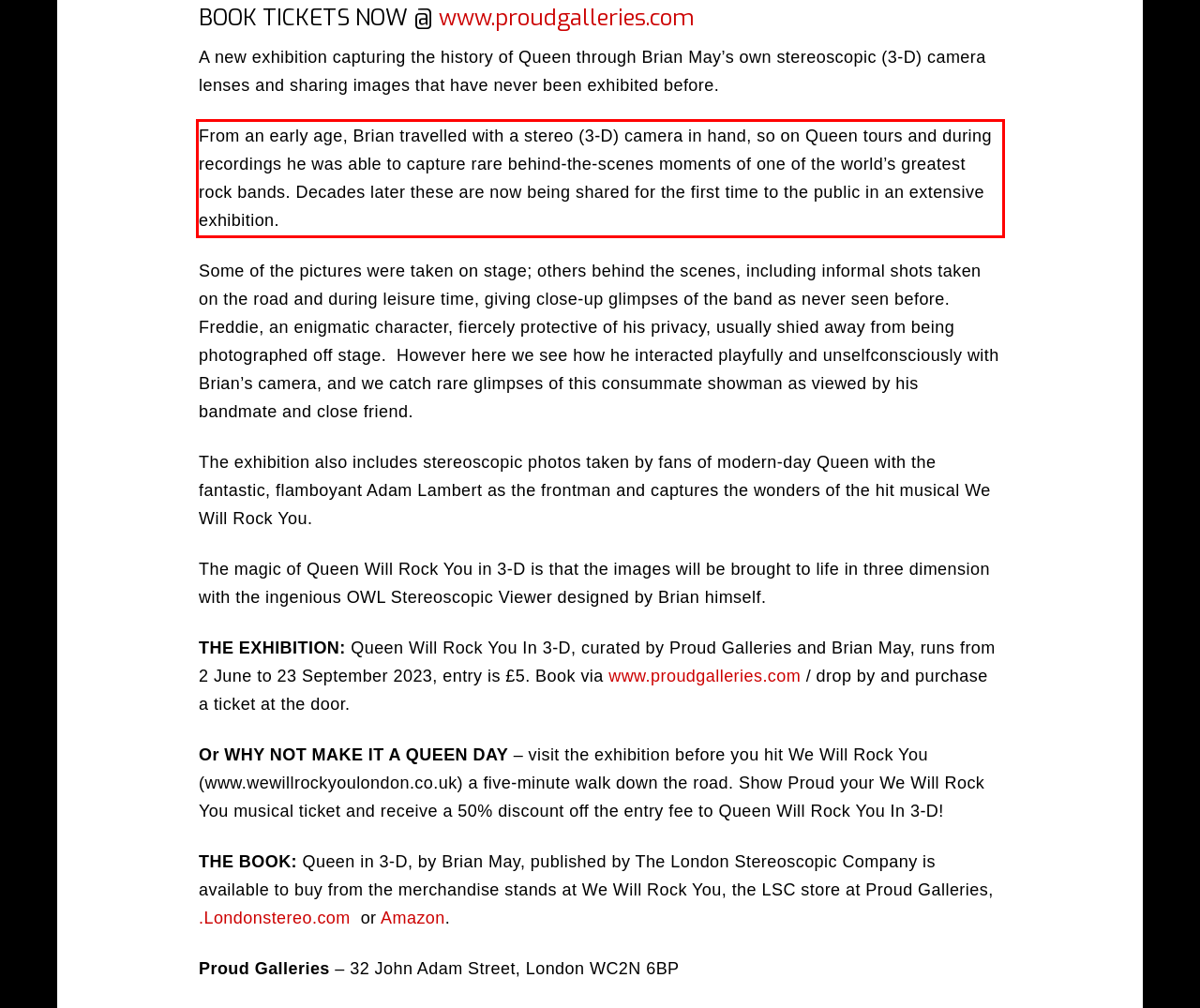From the provided screenshot, extract the text content that is enclosed within the red bounding box.

From an early age, Brian travelled with a stereo (3-D) camera in hand, so on Queen tours and during recordings he was able to capture rare behind-the-scenes moments of one of the world’s greatest rock bands. Decades later these are now being shared for the first time to the public in an extensive exhibition.